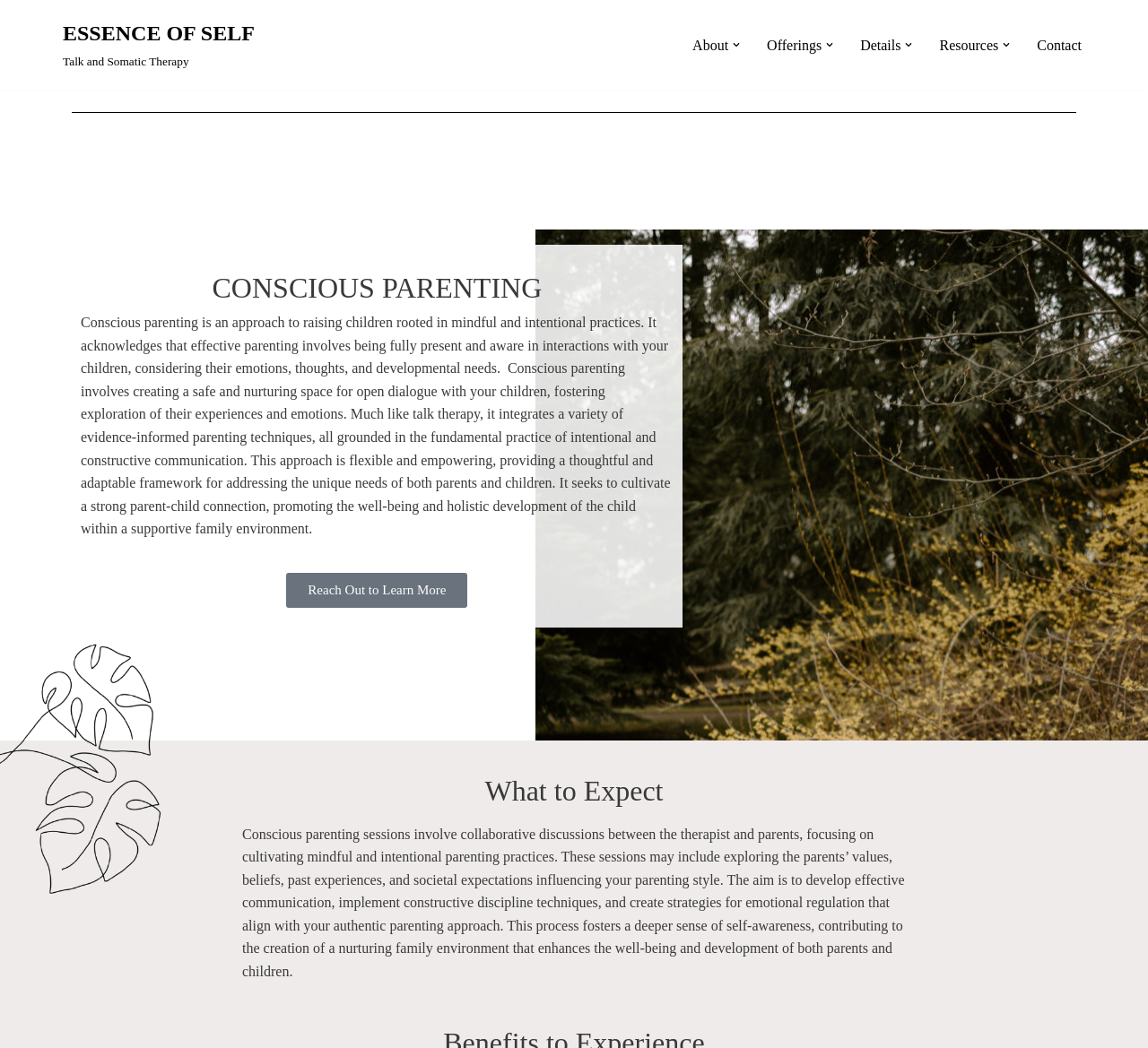Identify the bounding box coordinates for the element you need to click to achieve the following task: "Read more about 'Conscious Parenting'". The coordinates must be four float values ranging from 0 to 1, formatted as [left, top, right, bottom].

[0.249, 0.546, 0.407, 0.58]